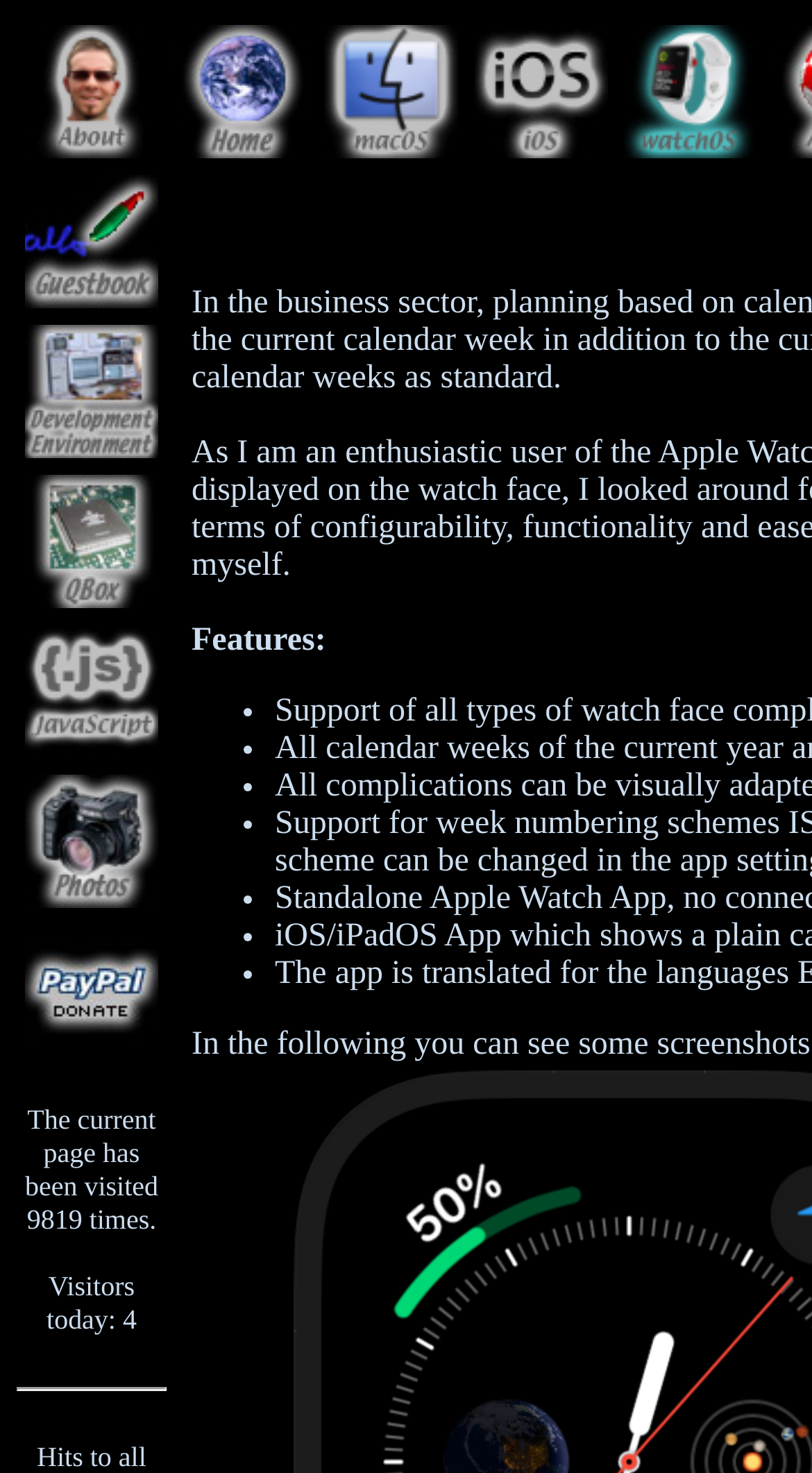What is the last item in the table?
Provide a detailed and extensive answer to the question.

I looked at the table and found that it has multiple rows, each with a link and an image. The last row has a link with the text 'donate', so the last item in the table is 'donate'.